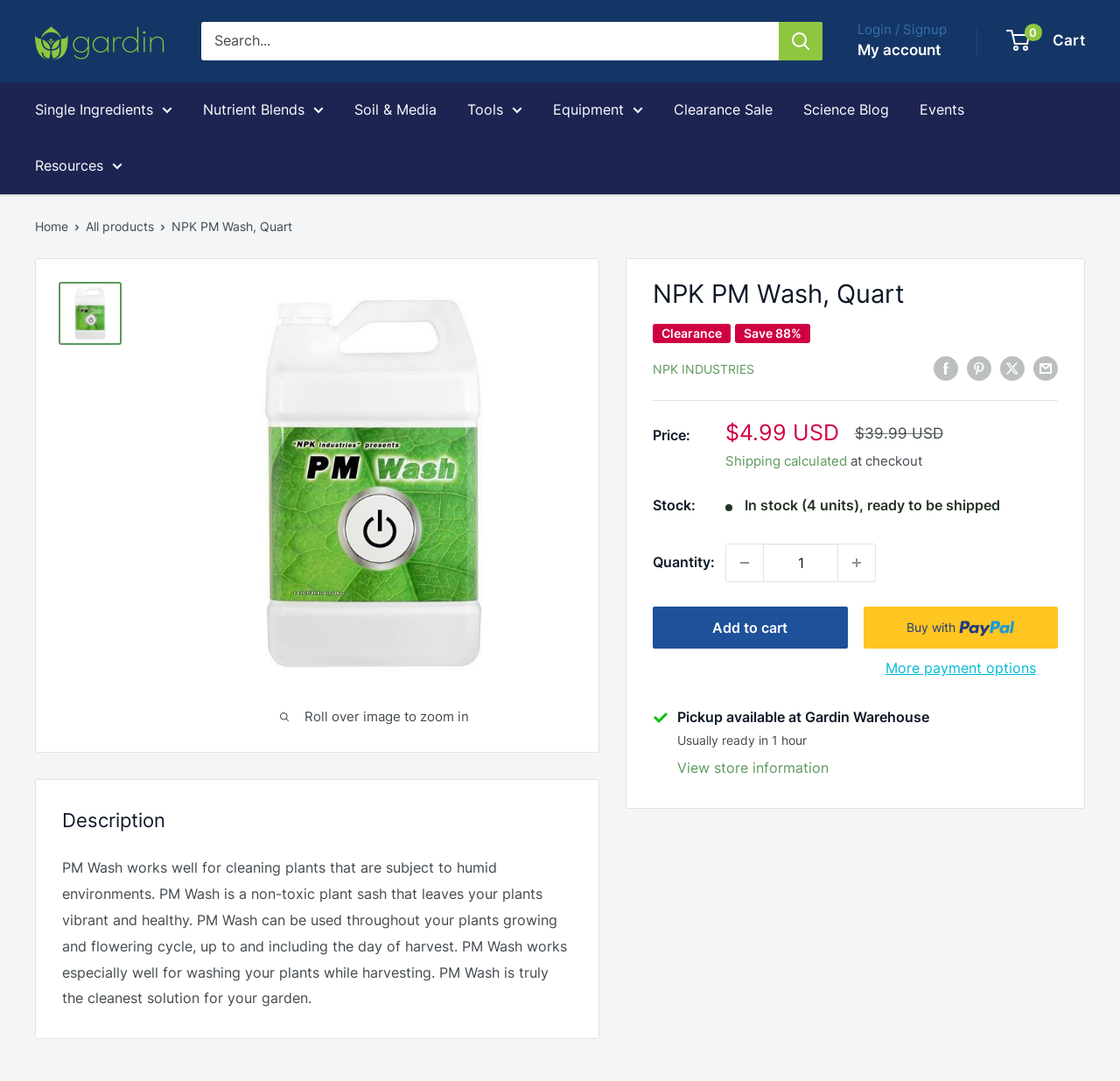Please answer the following question using a single word or phrase: 
What is the price of NPK PM Wash, Quart?

$4.99 USD